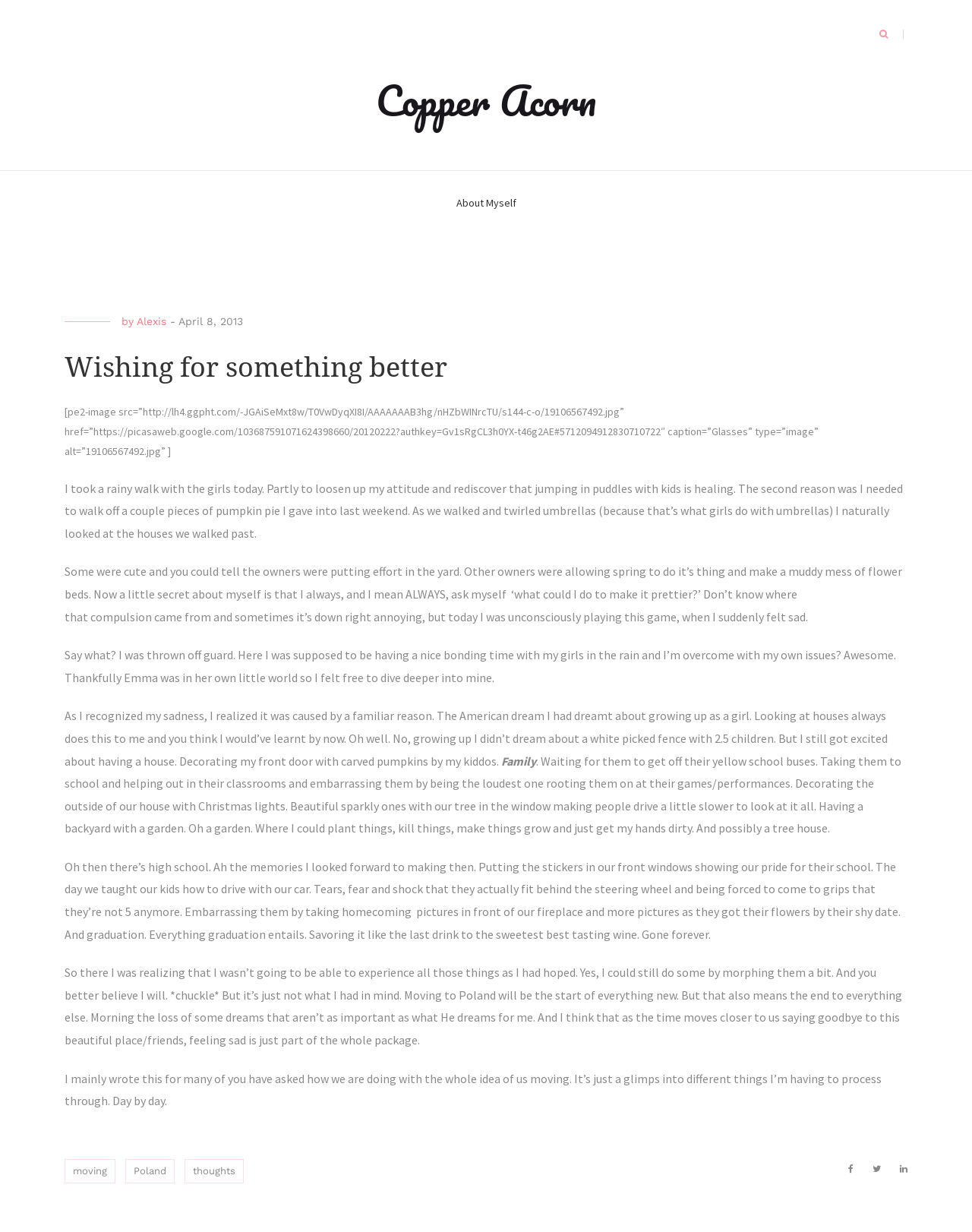Describe all the significant parts and information present on the webpage.

This webpage is a personal blog post titled "Wishing for something better – Copper Acorn". At the top, there is a search bar and a link to "Copper Acorn", which is likely the blog's name. Below that, there is a navigation menu with links to "About Myself" and other pages.

The main content of the page is an article written by Alexis, dated April 8, 2013. The article is a personal reflection on the author's feelings about moving to Poland and leaving behind their current life. The text is divided into several paragraphs, with a few images and links scattered throughout.

At the top of the article, there is a header with the title "Wishing for something better" and a byline crediting Alexis as the author. Below that, there is a static image with a caption "Glasses".

The article's content is a personal and introspective reflection on the author's feelings about moving to Poland. The author describes taking a walk with their girls on a rainy day and feeling sad when they think about the houses they pass by. They reveal that they have always had a compulsion to think about how to make things prettier, and that this habit sometimes gets them down.

The author goes on to describe their dreams of having a house, decorating it, and having a family. They express sadness that they won't be able to experience these things as they had hoped, but are determined to make the most of their new life in Poland.

The article concludes with the author explaining that they wrote the post to update their readers on how they are coping with the idea of moving. The footer of the page has several links to other pages on the blog, including "moving", "Poland", and "thoughts".

Overall, the webpage is a personal and introspective blog post that explores the author's feelings about moving to a new country and leaving behind their current life.